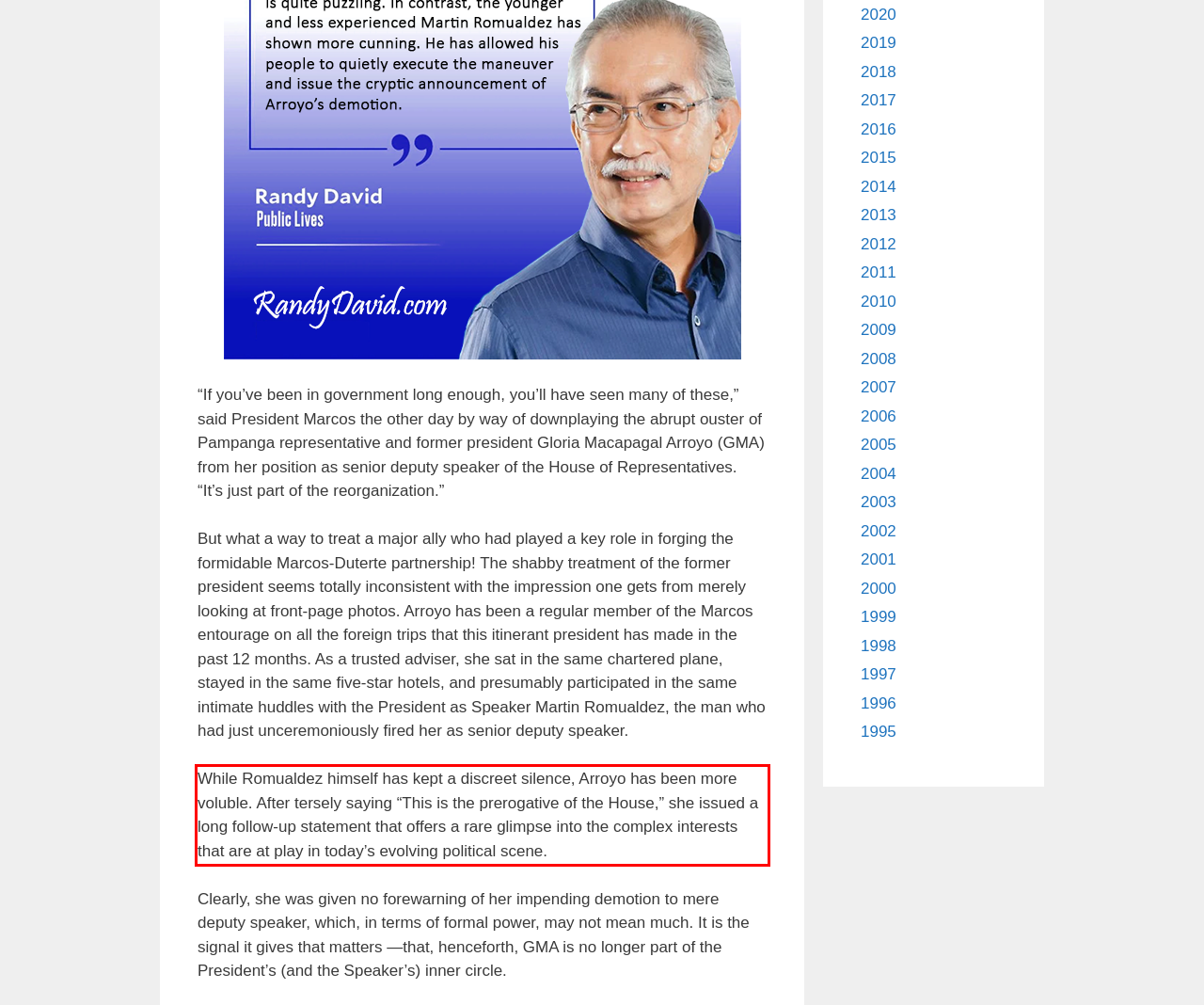From the given screenshot of a webpage, identify the red bounding box and extract the text content within it.

While Romualdez himself has kept a discreet silence, Arroyo has been more voluble. After tersely saying “This is the prerogative of the House,” she issued a long follow-up statement that offers a rare glimpse into the complex interests that are at play in today’s evolving political scene.